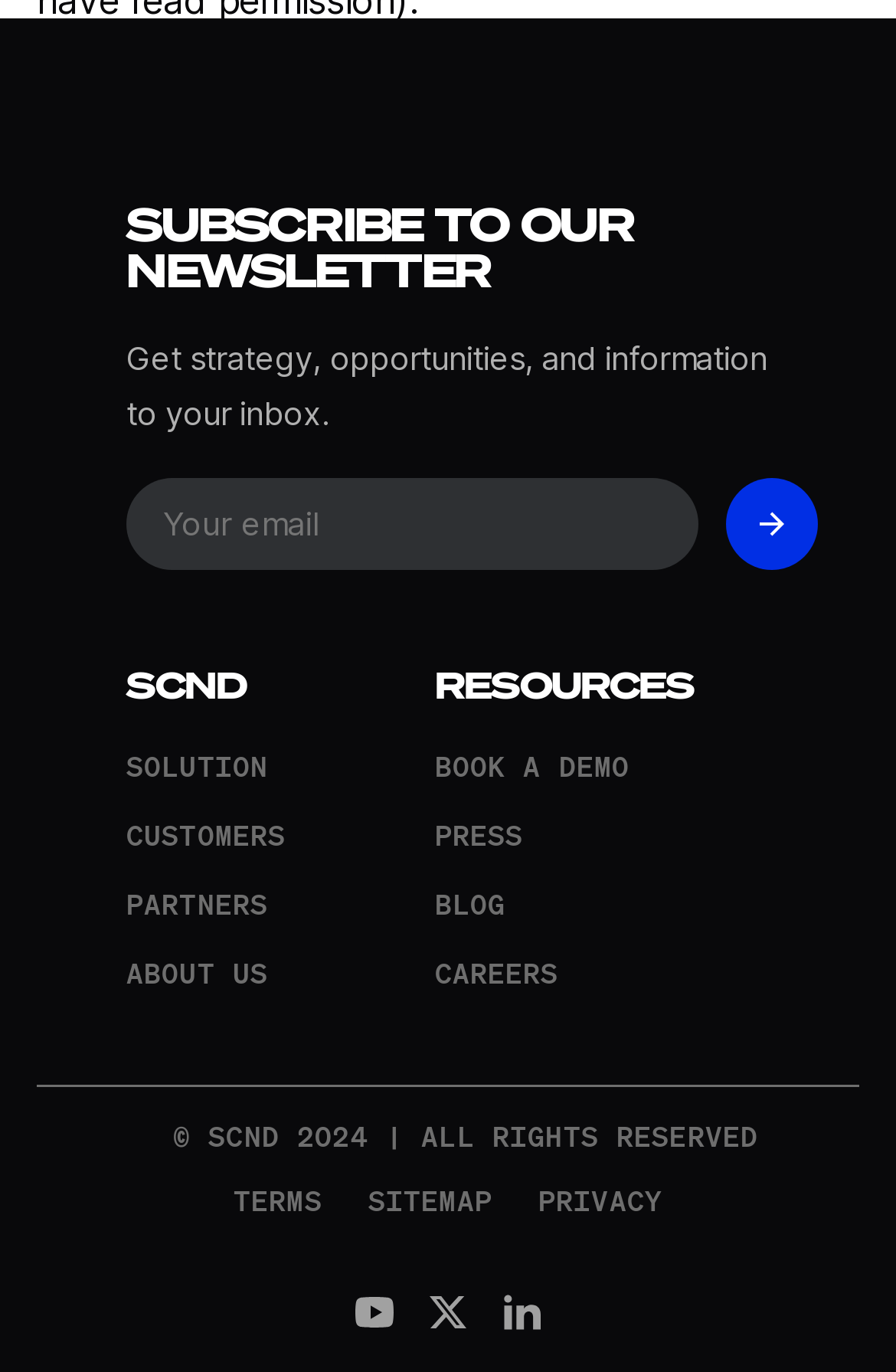Please locate the bounding box coordinates of the element that needs to be clicked to achieve the following instruction: "Book a demo". The coordinates should be four float numbers between 0 and 1, i.e., [left, top, right, bottom].

[0.485, 0.546, 0.703, 0.571]